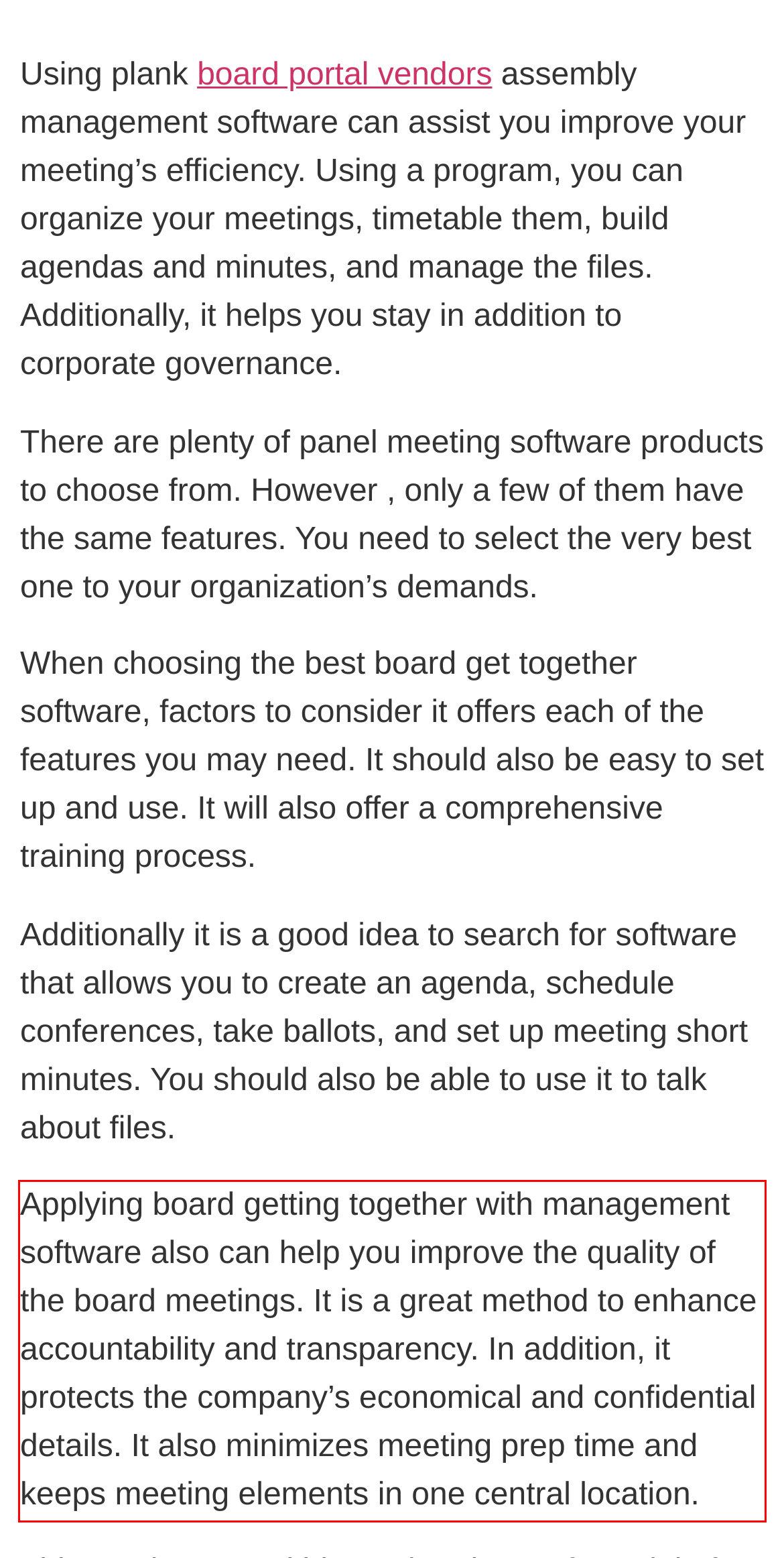Examine the screenshot of the webpage, locate the red bounding box, and generate the text contained within it.

Applying board getting together with management software also can help you improve the quality of the board meetings. It is a great method to enhance accountability and transparency. In addition, it protects the company’s economical and confidential details. It also minimizes meeting prep time and keeps meeting elements in one central location.